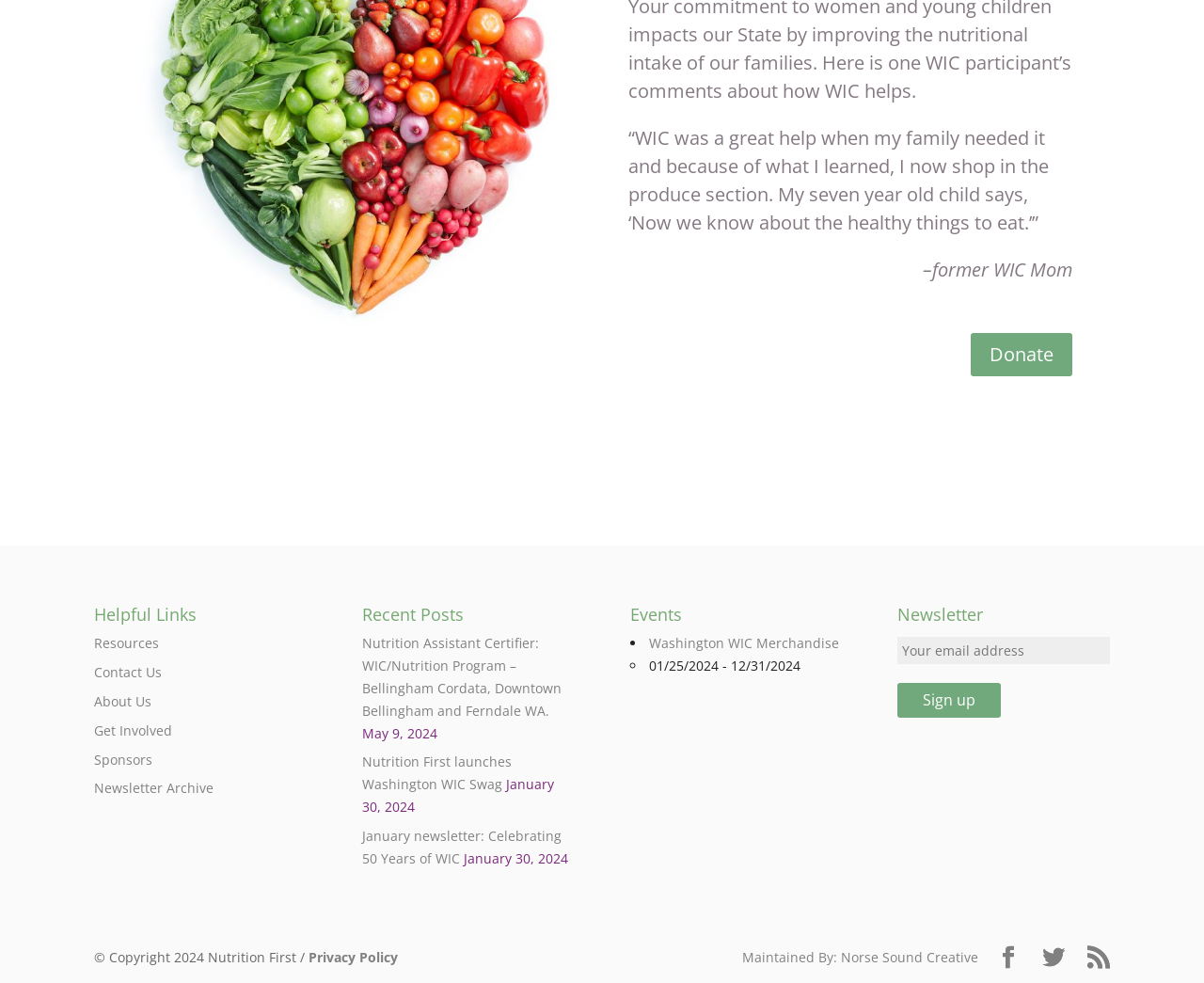Please examine the image and answer the question with a detailed explanation:
How many social media links are there at the bottom of the page?

I looked at the bottom of the page and found three social media links, which are represented by icons and do not have text labels.